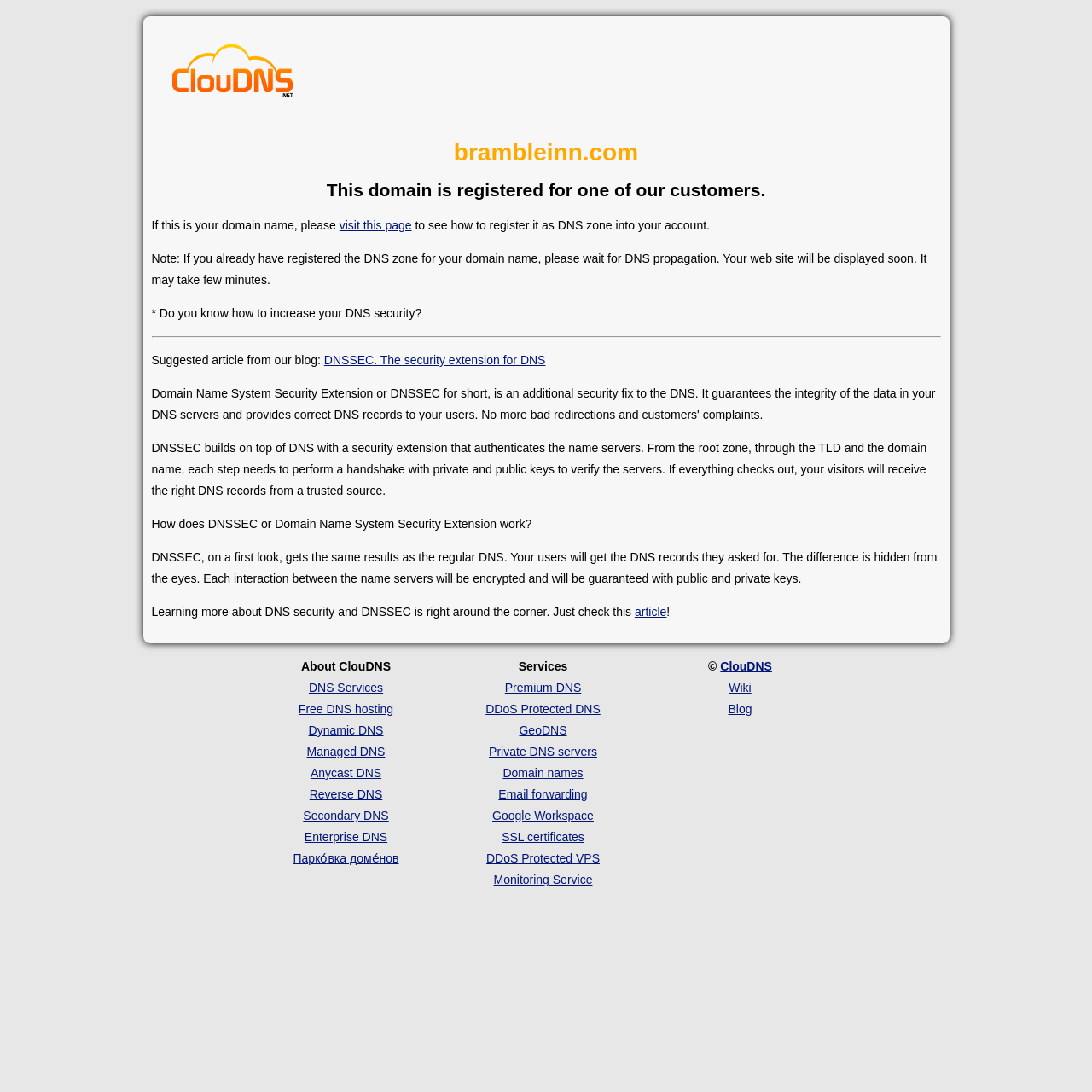Specify the bounding box coordinates of the area that needs to be clicked to achieve the following instruction: "learn more about DNS security".

[0.581, 0.554, 0.61, 0.566]